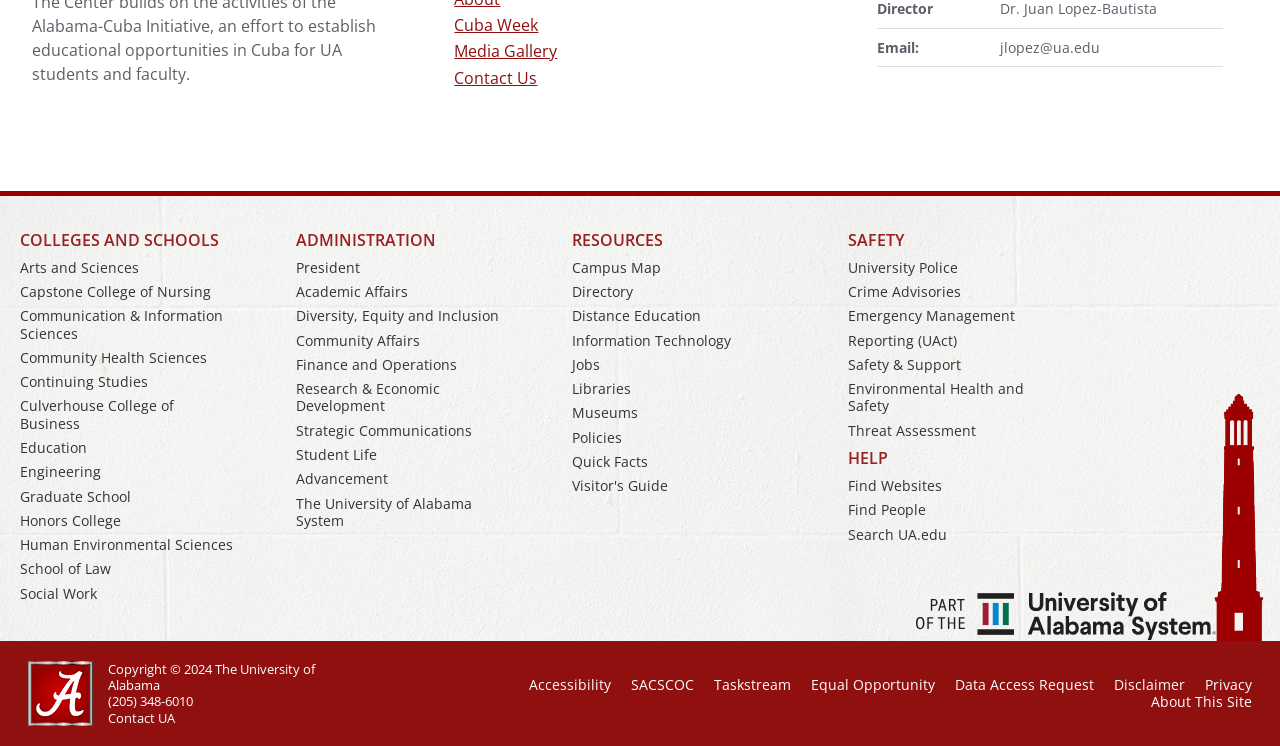Show the bounding box coordinates of the region that should be clicked to follow the instruction: "Click Cuba Week."

[0.355, 0.019, 0.421, 0.049]